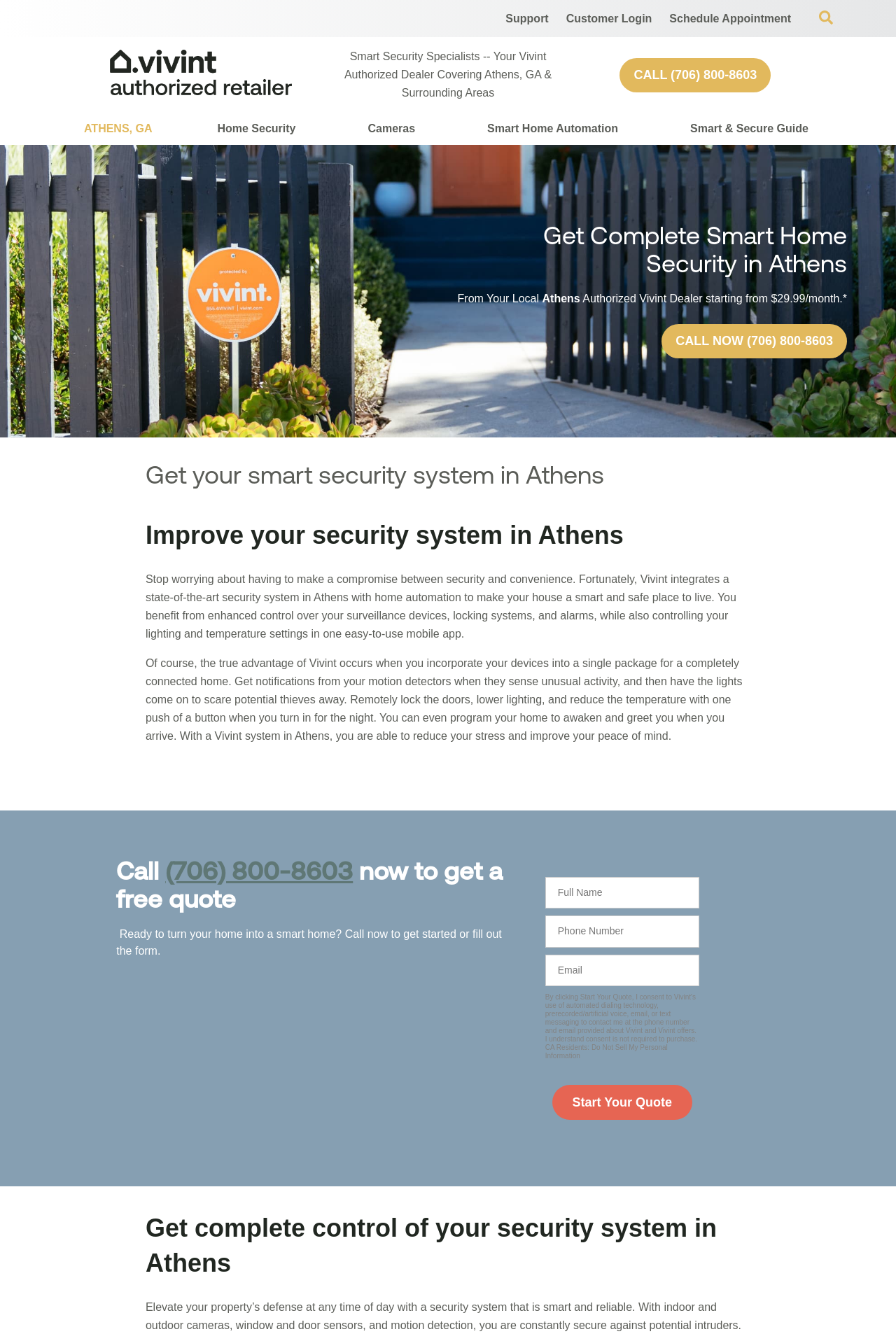Locate and extract the headline of this webpage.

Get your smart security system in Athens